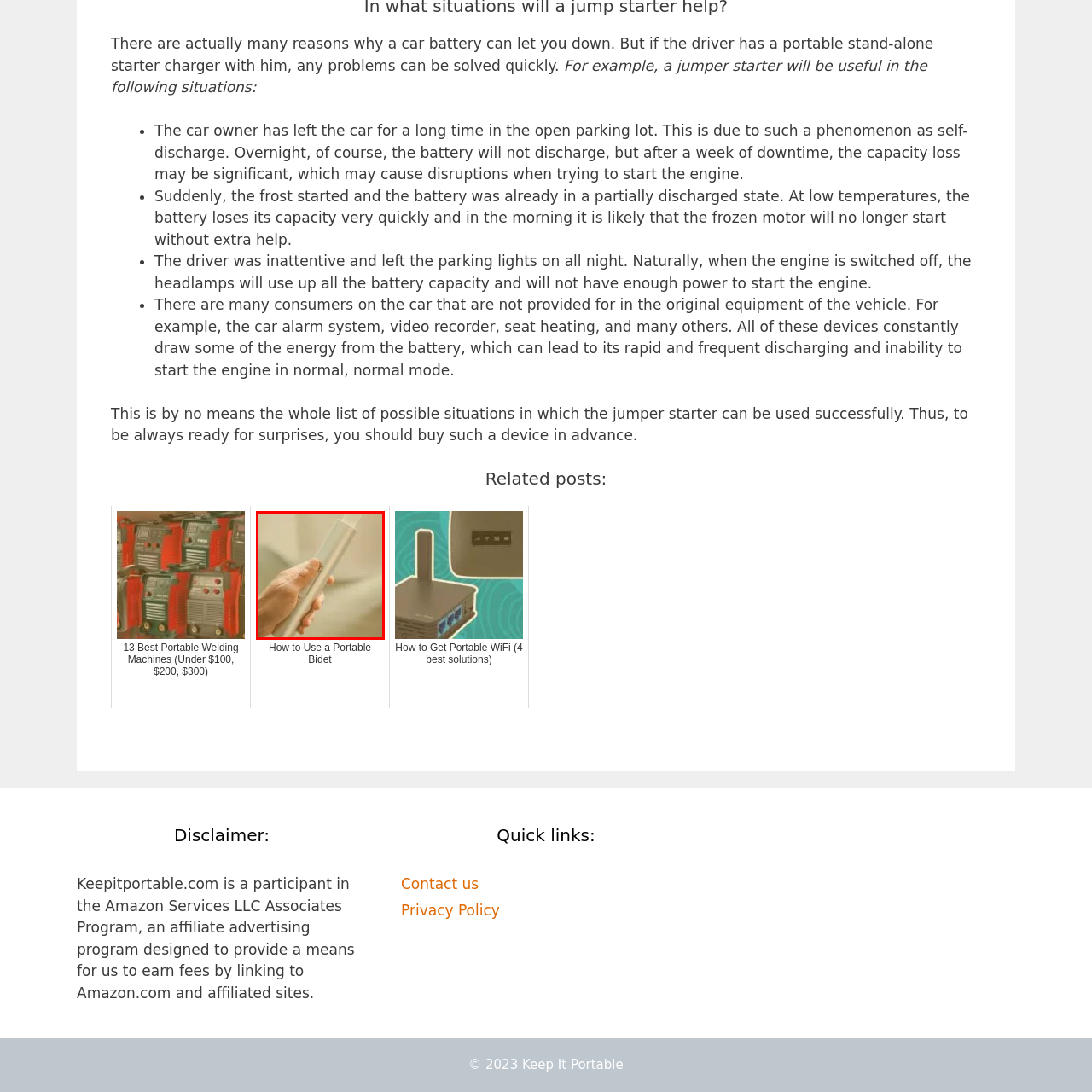Elaborate on the scene depicted inside the red bounding box.

The image features a hand gripping a sleek, modern device that resembles a portable bidet. Its streamlined design and metallic finish suggest a contemporary aesthetic, ideal for travel. This image aligns with the article's discussion on portable accessories, specifically highlighting the convenience of portable bidets for personal hygiene. Easy to use and compact, such devices are perfect for individuals looking for practical solutions while on the go. The scene captures both functionality and elegance, illustrating how modern gadgets can enhance personal care during travel.